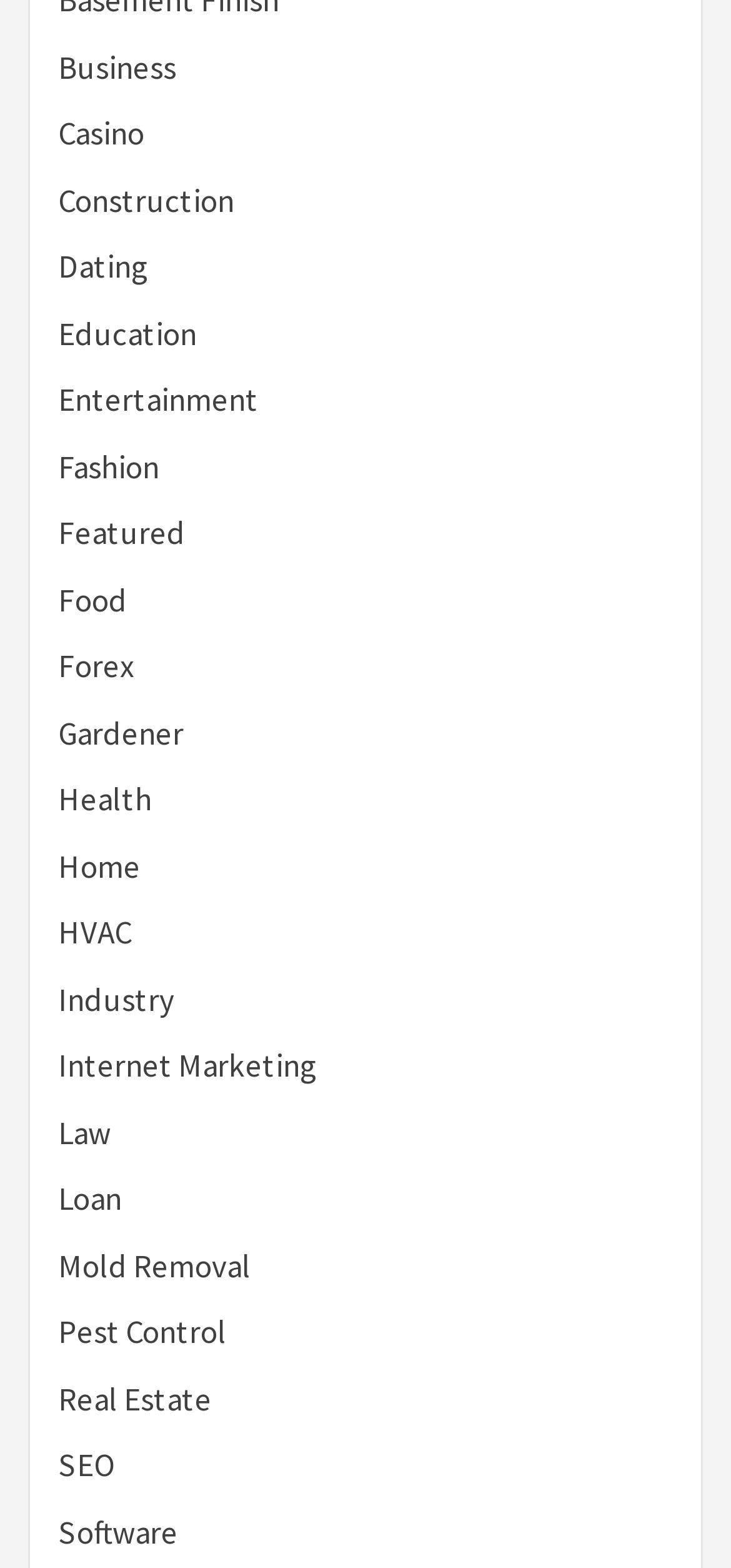Using details from the image, please answer the following question comprehensively:
How many categories are listed?

I counted the number of link elements under the root element, and there are 26 categories listed, ranging from 'Business' to 'Software'.